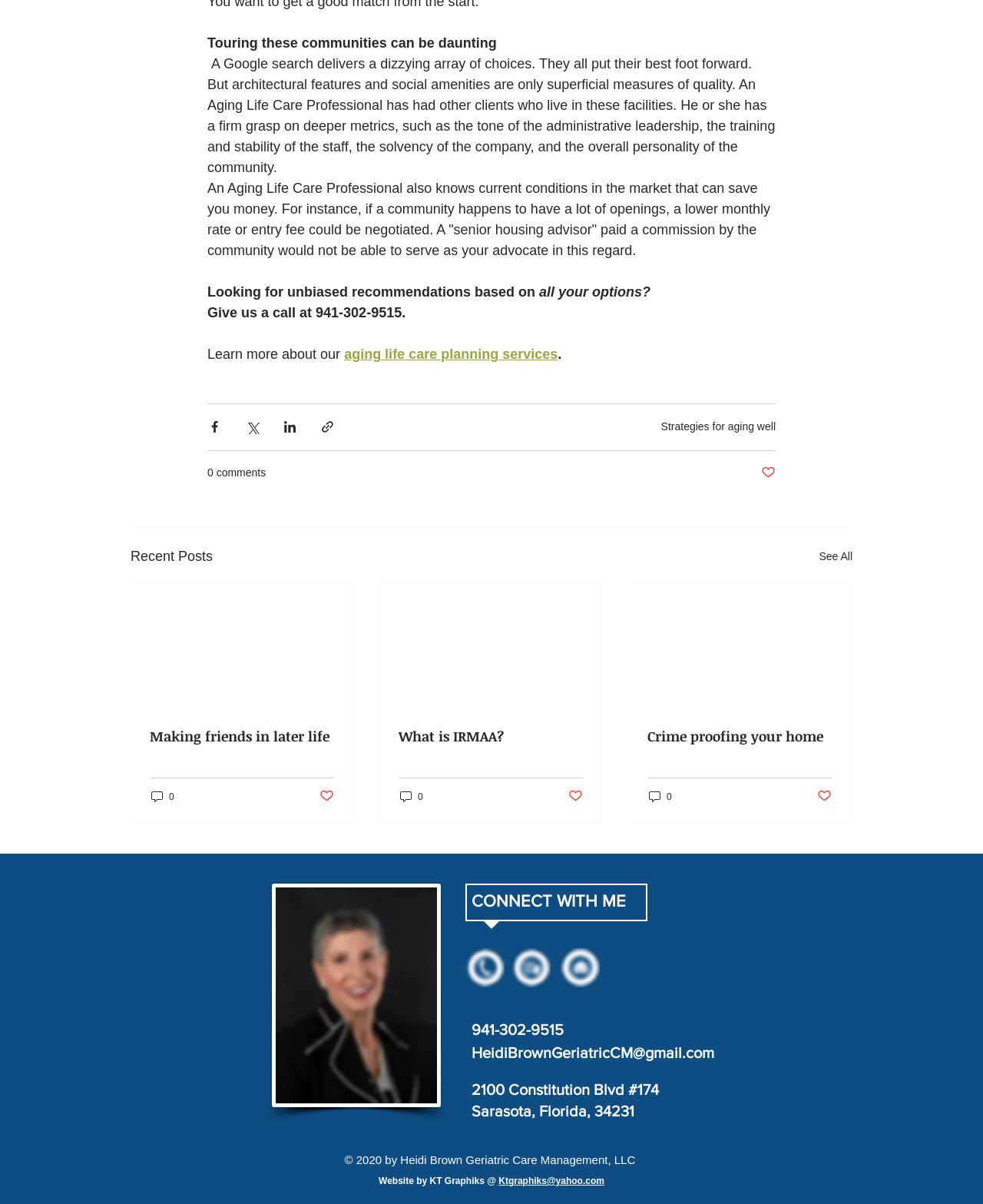What is the company name of the website owner?
Look at the image and construct a detailed response to the question.

The company name of the website owner can be found at the bottom of the webpage, in the section with the copyright information. It is displayed as a static text element.